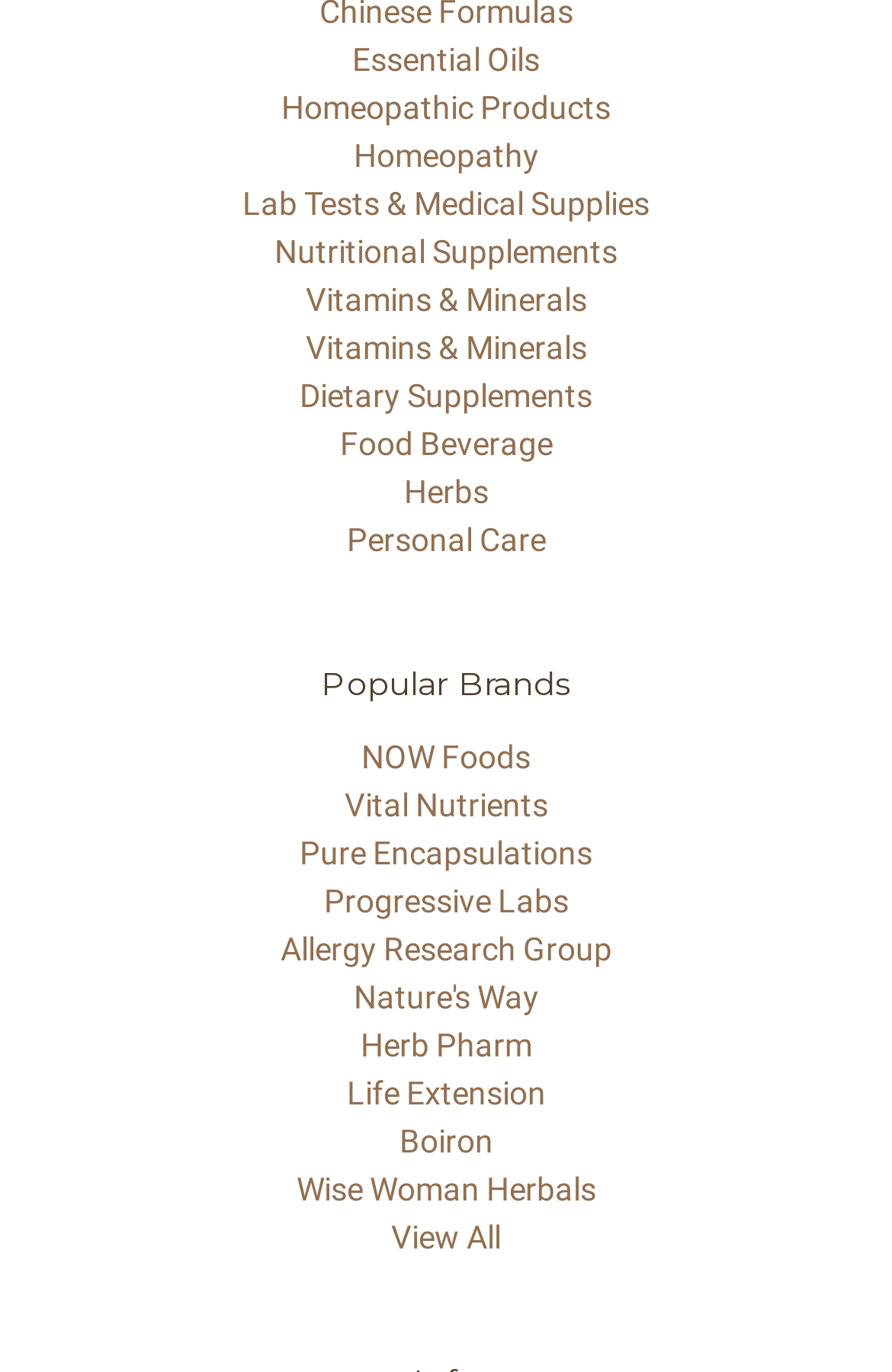Find the bounding box coordinates for the area that should be clicked to accomplish the instruction: "Explore Homeopathic Products".

[0.315, 0.065, 0.685, 0.091]